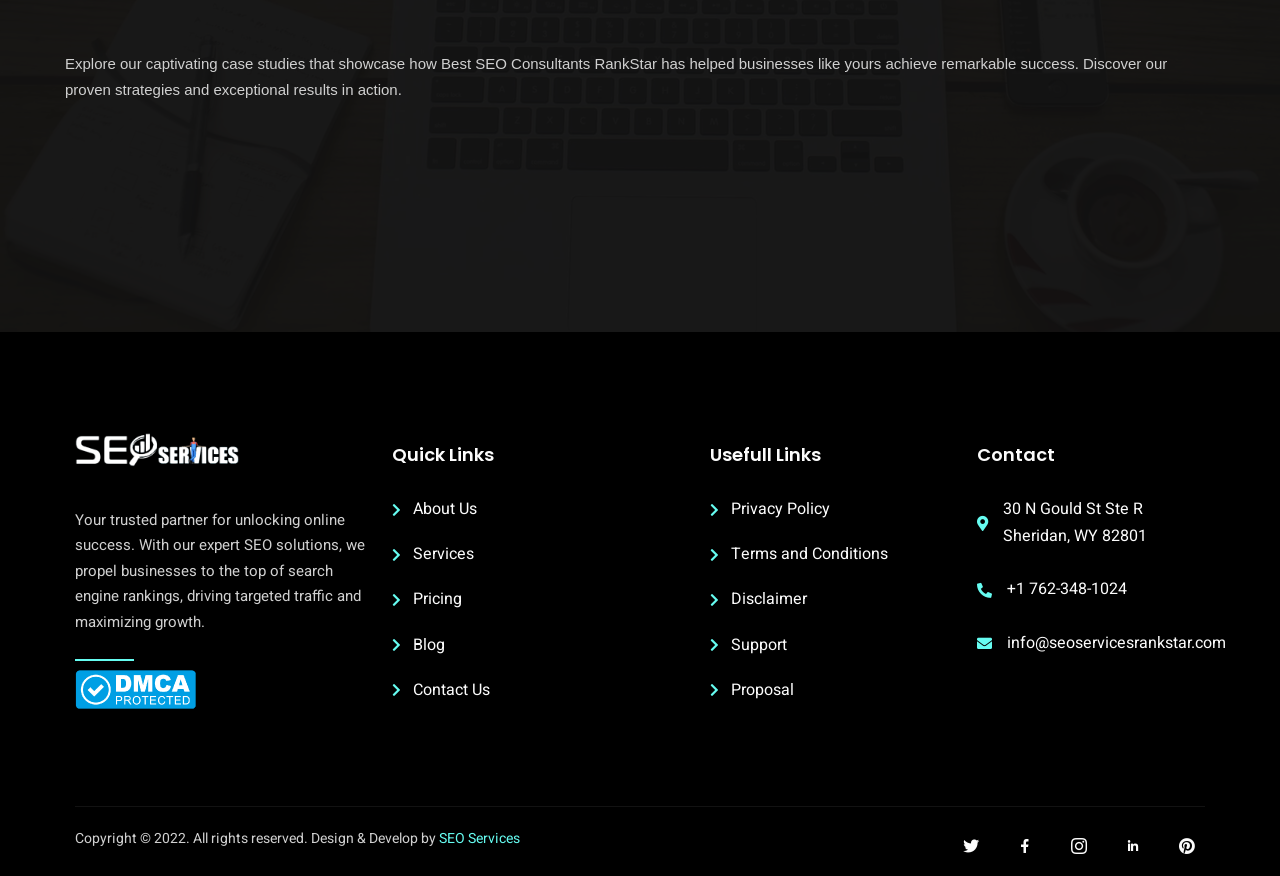Determine the bounding box coordinates of the element's region needed to click to follow the instruction: "Click on 'About Us'". Provide these coordinates as four float numbers between 0 and 1, formatted as [left, top, right, bottom].

[0.307, 0.566, 0.492, 0.597]